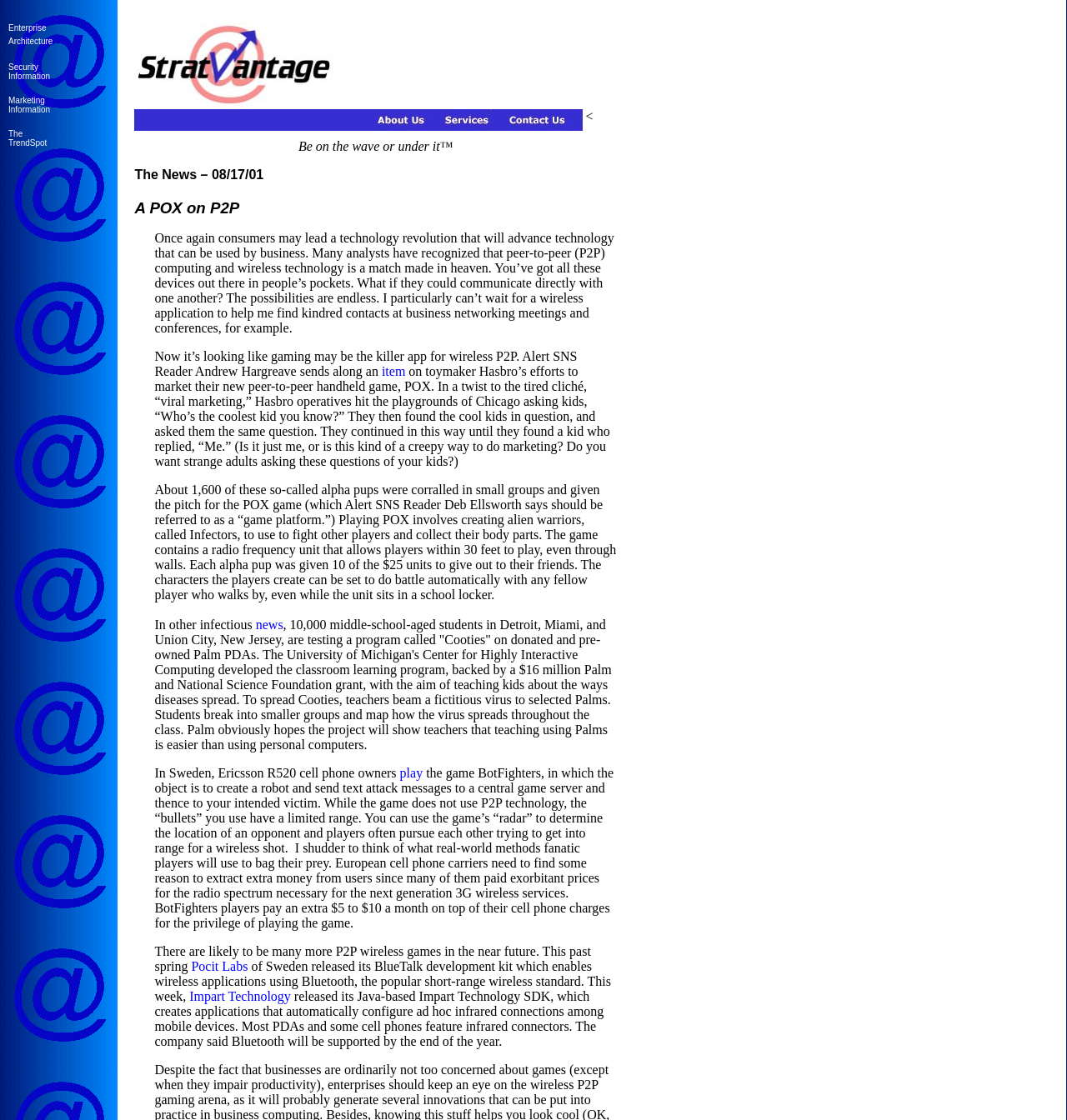What is the price of the POX game unit?
Look at the image and respond with a one-word or short-phrase answer.

$25